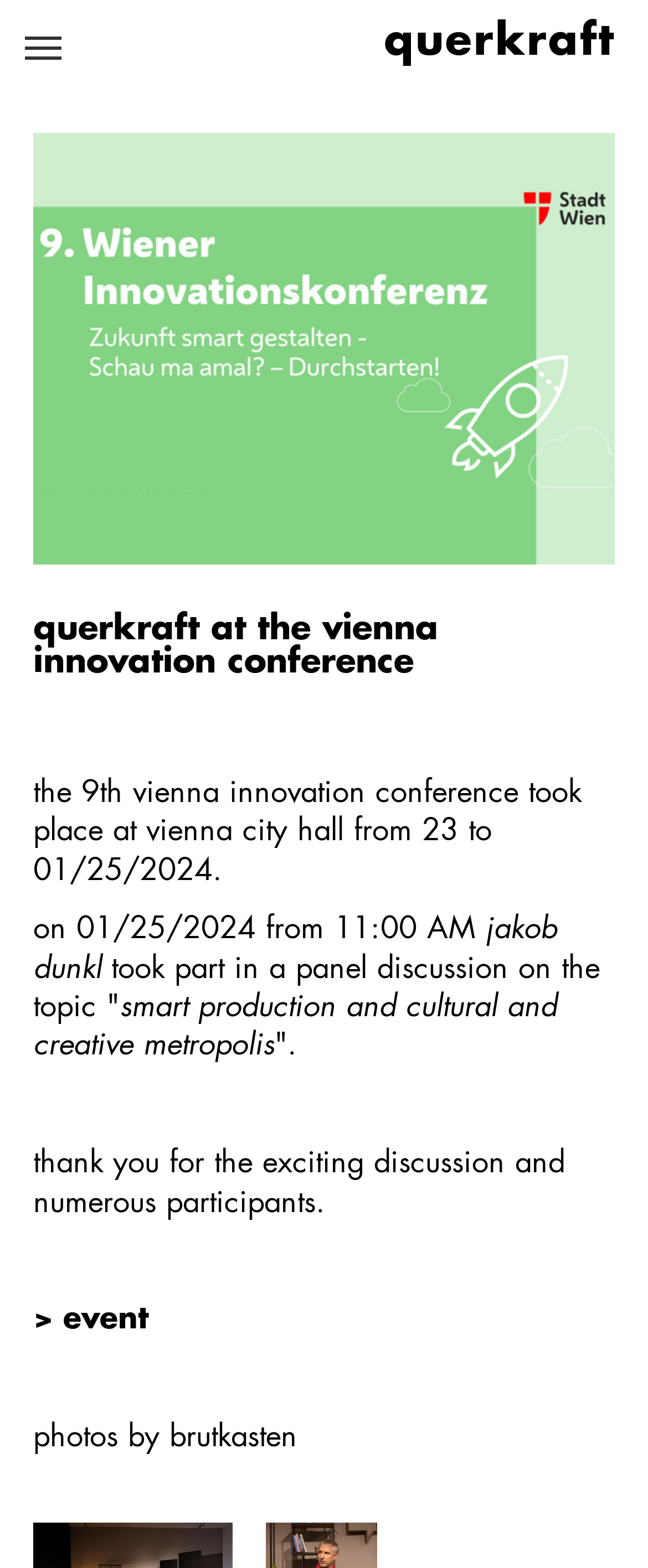Give a complete and precise description of the webpage's appearance.

The webpage appears to be about the Vienna Innovation Conference, specifically highlighting a panel discussion event. At the top-left corner, there is a button labeled "Toggle navigation". Next to it, on the top-right corner, is a link to "querkraft". 

Below these elements, there is a heading that reads "querkraft at the Vienna Innovation Conference". Following this heading, there are several blocks of text that provide information about the event. The text describes the conference, which took place at Vienna City Hall from January 23 to 25, 2024, and mentions a specific panel discussion that occurred on January 25, 2024, at 11:00 AM. The discussion was on the topic of "Smart Production and Cultural and Creative Metropolis" and featured Jakob Dunkl as a participant.

Further down, there is a message expressing gratitude for the exciting discussion and numerous participants. Below this message, there is a link to an "event" page. At the very bottom of the page, there is a credit line stating "Photos by brutkasten".